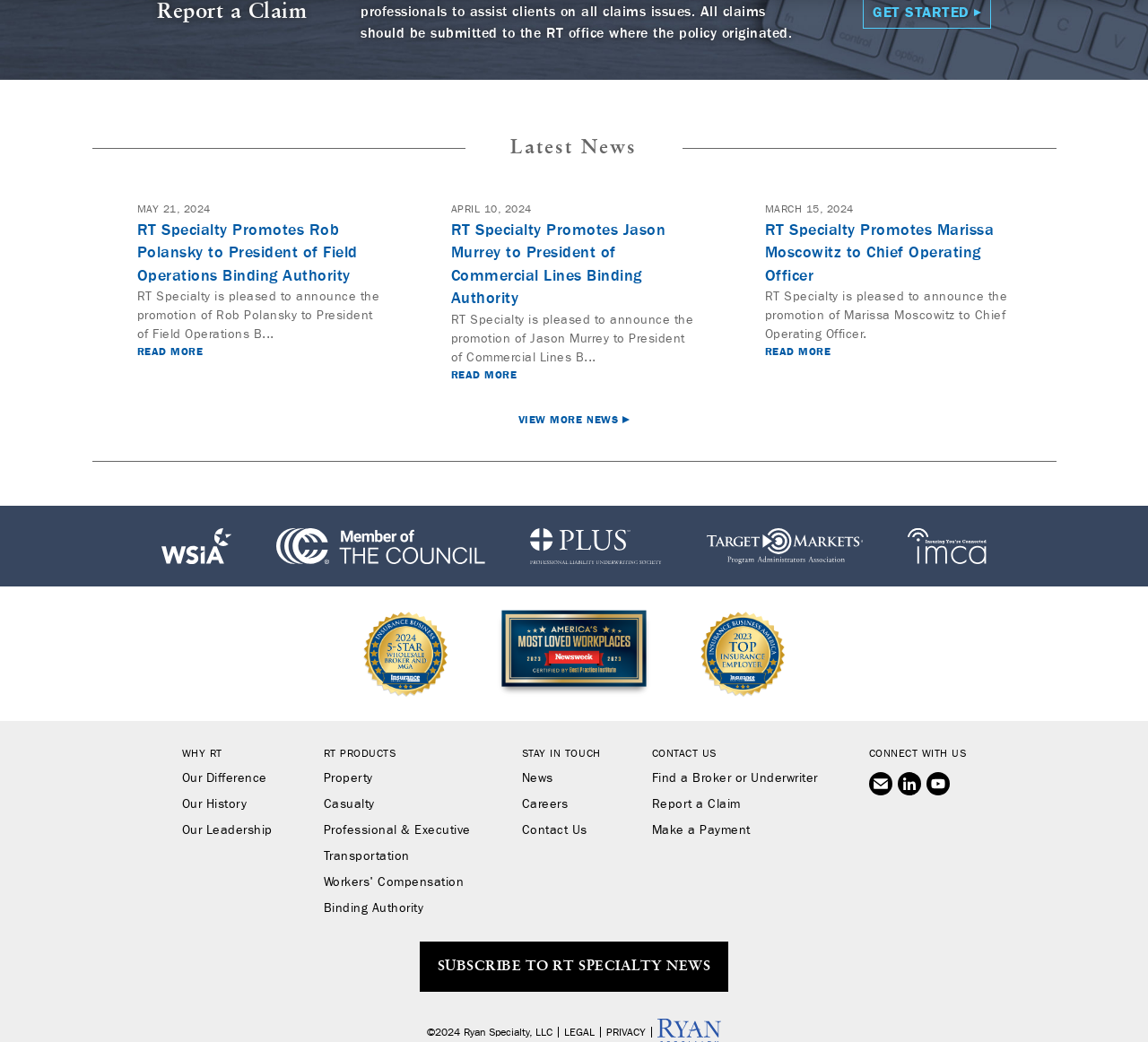Please mark the bounding box coordinates of the area that should be clicked to carry out the instruction: "Follow us on LinkedIn".

[0.782, 0.712, 0.807, 0.734]